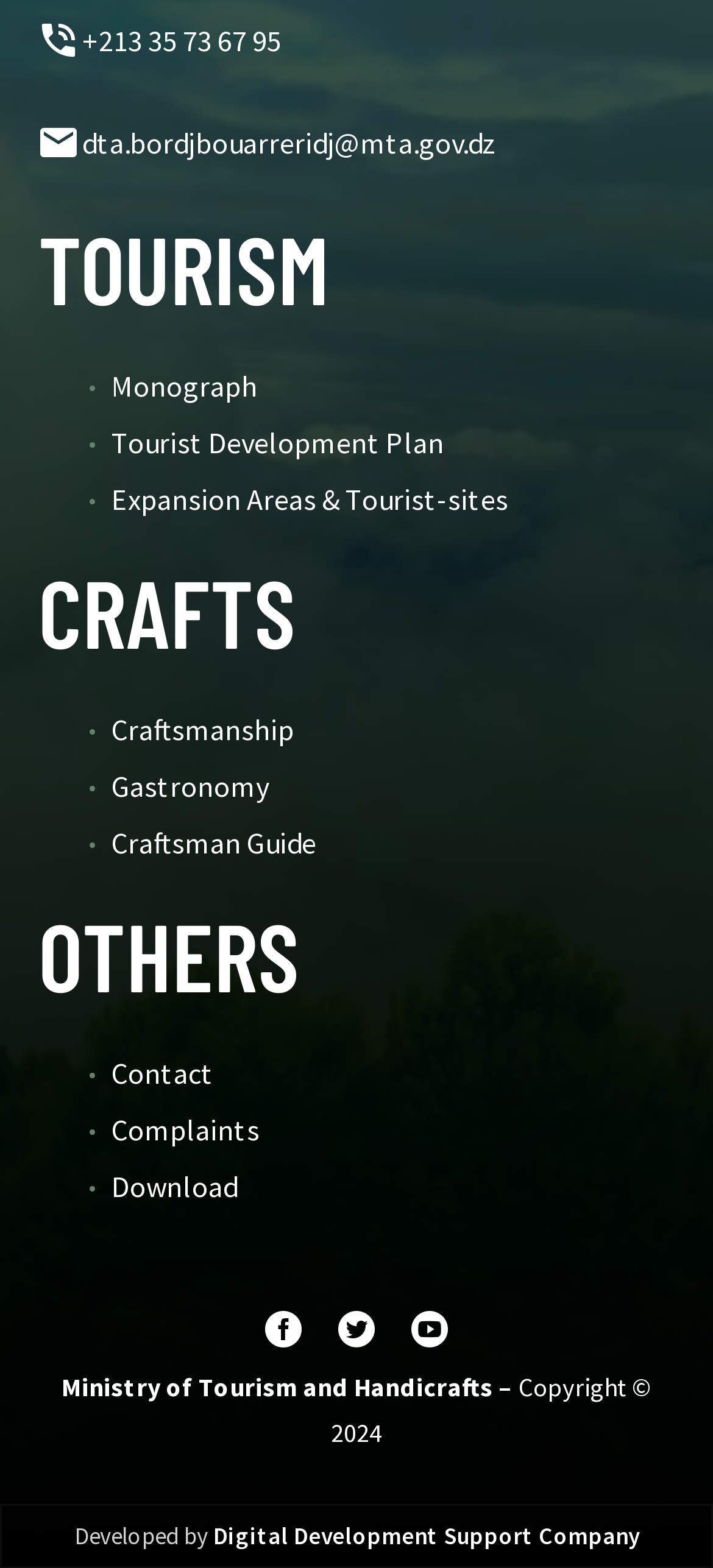Can you show the bounding box coordinates of the region to click on to complete the task described in the instruction: "Click on Monograph"?

[0.156, 0.234, 0.362, 0.257]